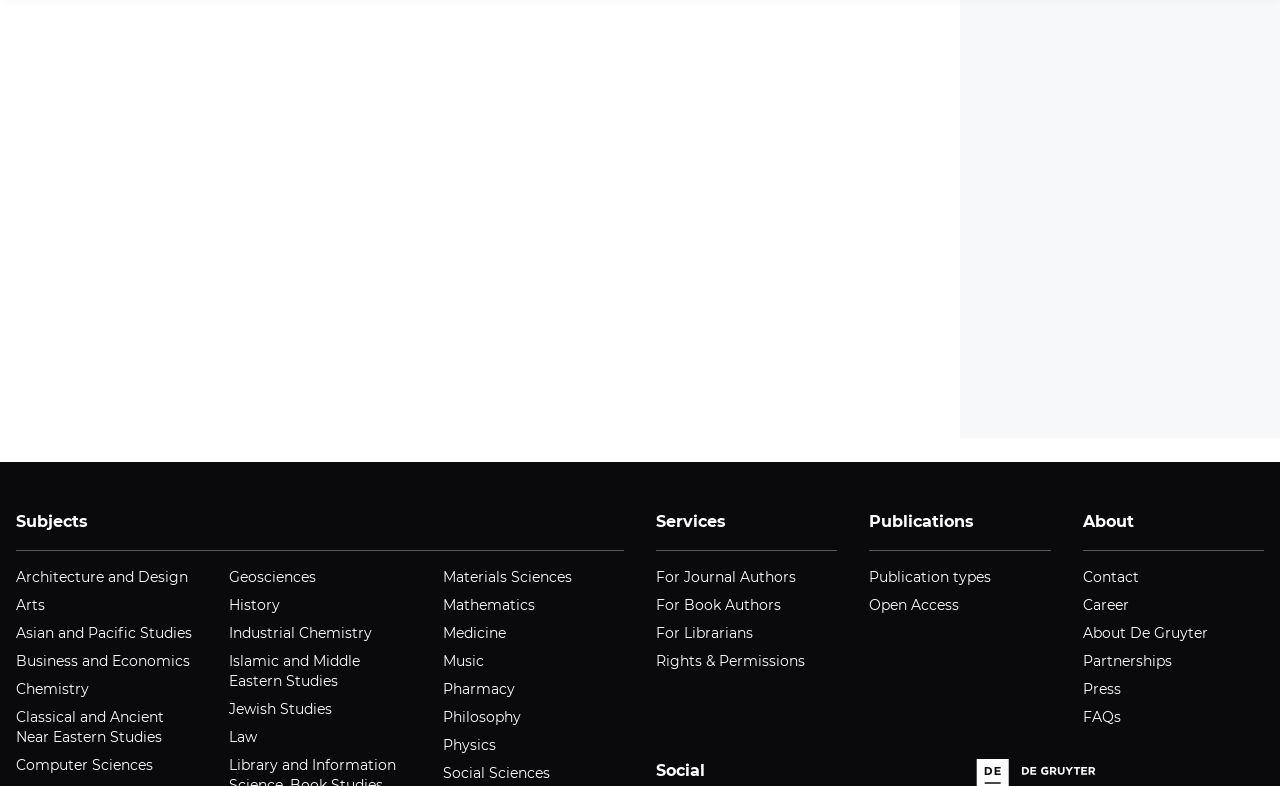Bounding box coordinates are given in the format (top-left x, top-left y, bottom-right x, bottom-right y). All values should be floating point numbers between 0 and 1. Provide the bounding box coordinate for the UI element described as: Asian and Pacific Studies

[0.012, 0.794, 0.15, 0.822]